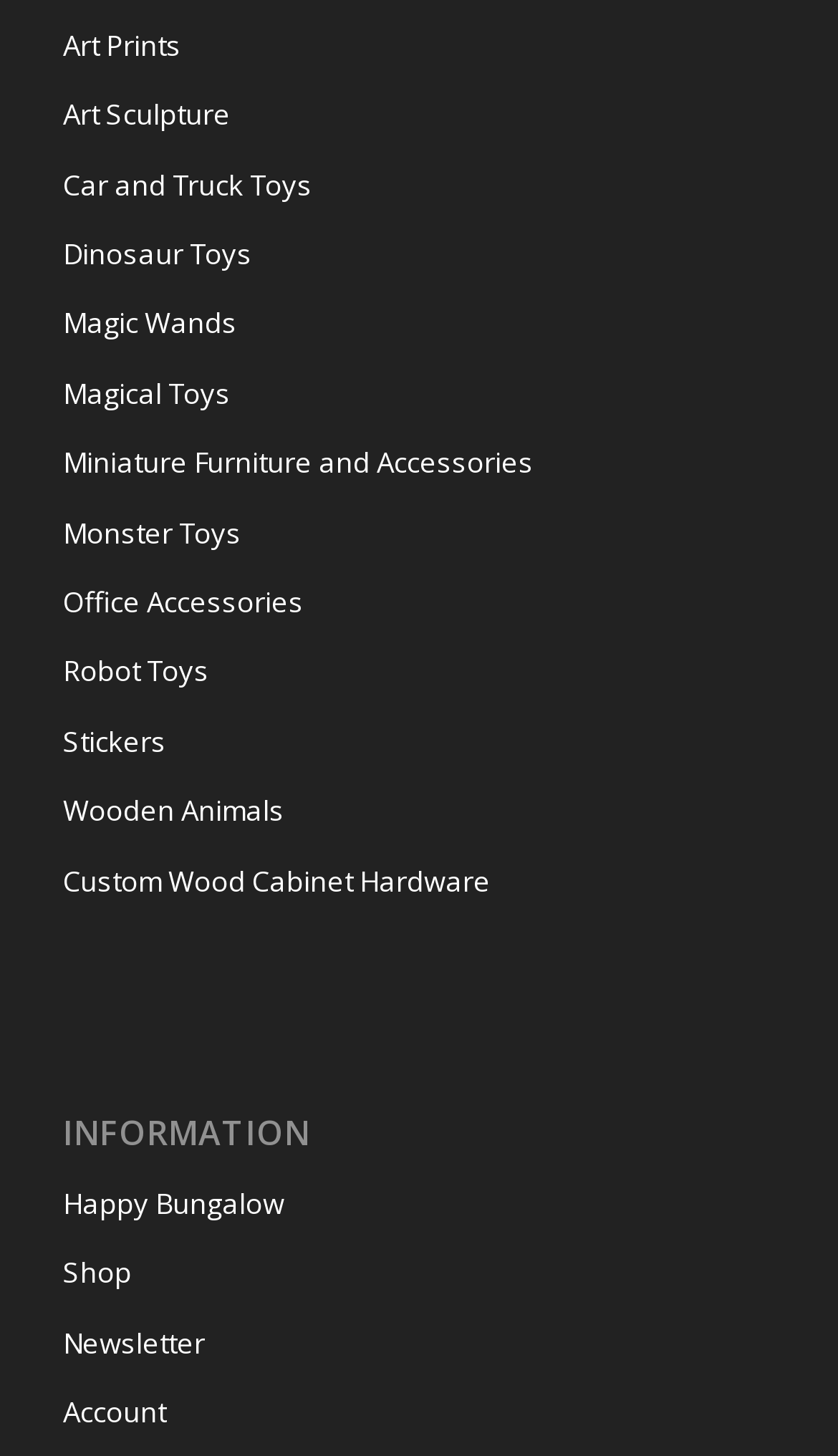Can you give a detailed response to the following question using the information from the image? What is the last link under the 'INFORMATION' heading?

I examined the links under the 'INFORMATION' heading and found that the last link is 'Account'.